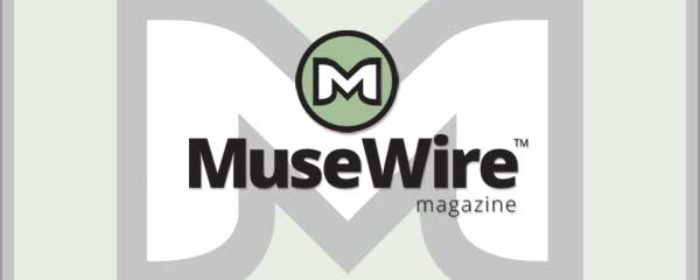What type of content does MuseWire Magazine cover?
Answer the question with a single word or phrase derived from the image.

Music news, artist features, industry insights